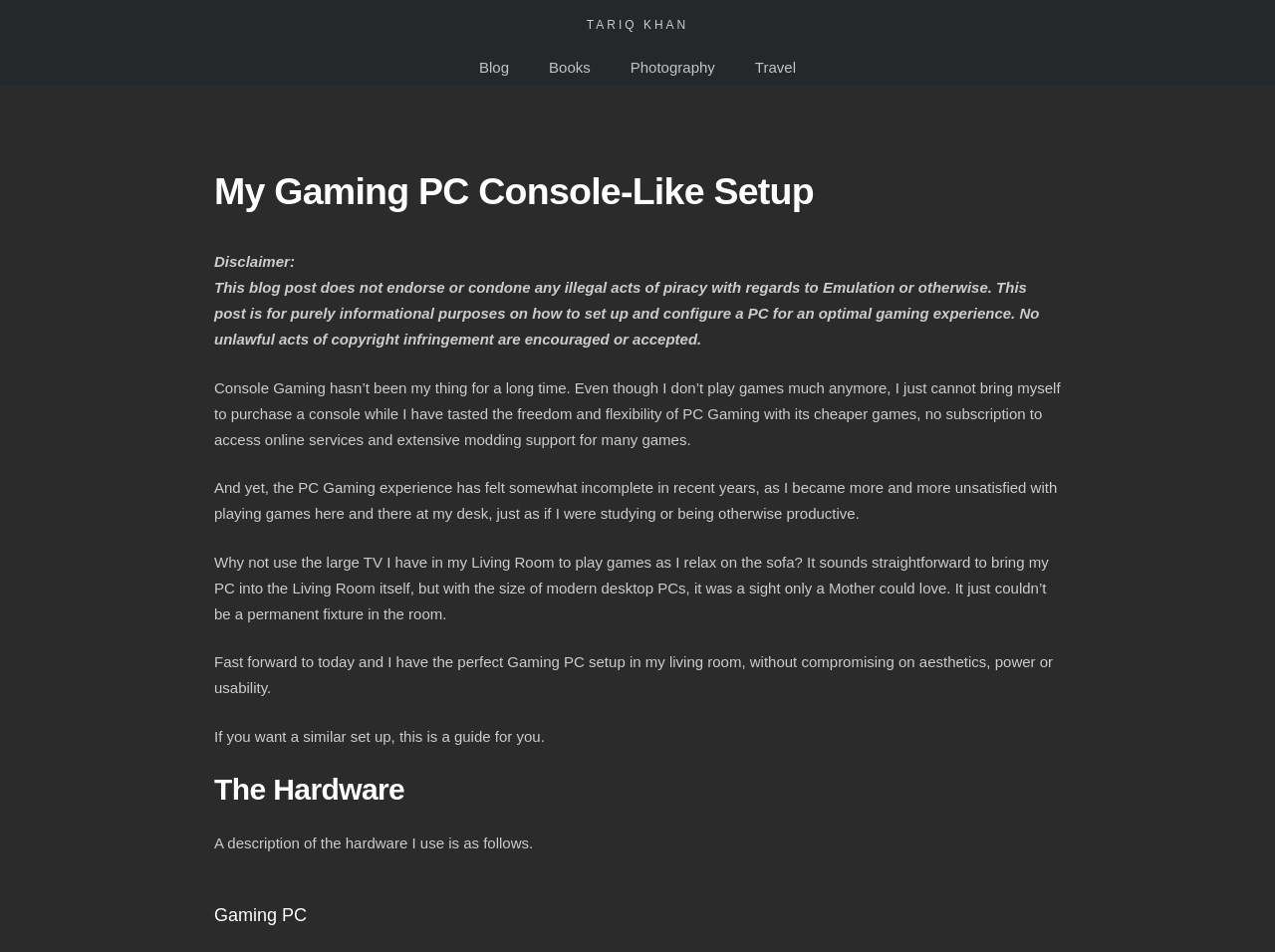What is the author's name?
Please provide a comprehensive answer based on the contents of the image.

The author's name is mentioned in the heading 'TARIQ KHAN' at the top of the webpage, which is also a link.